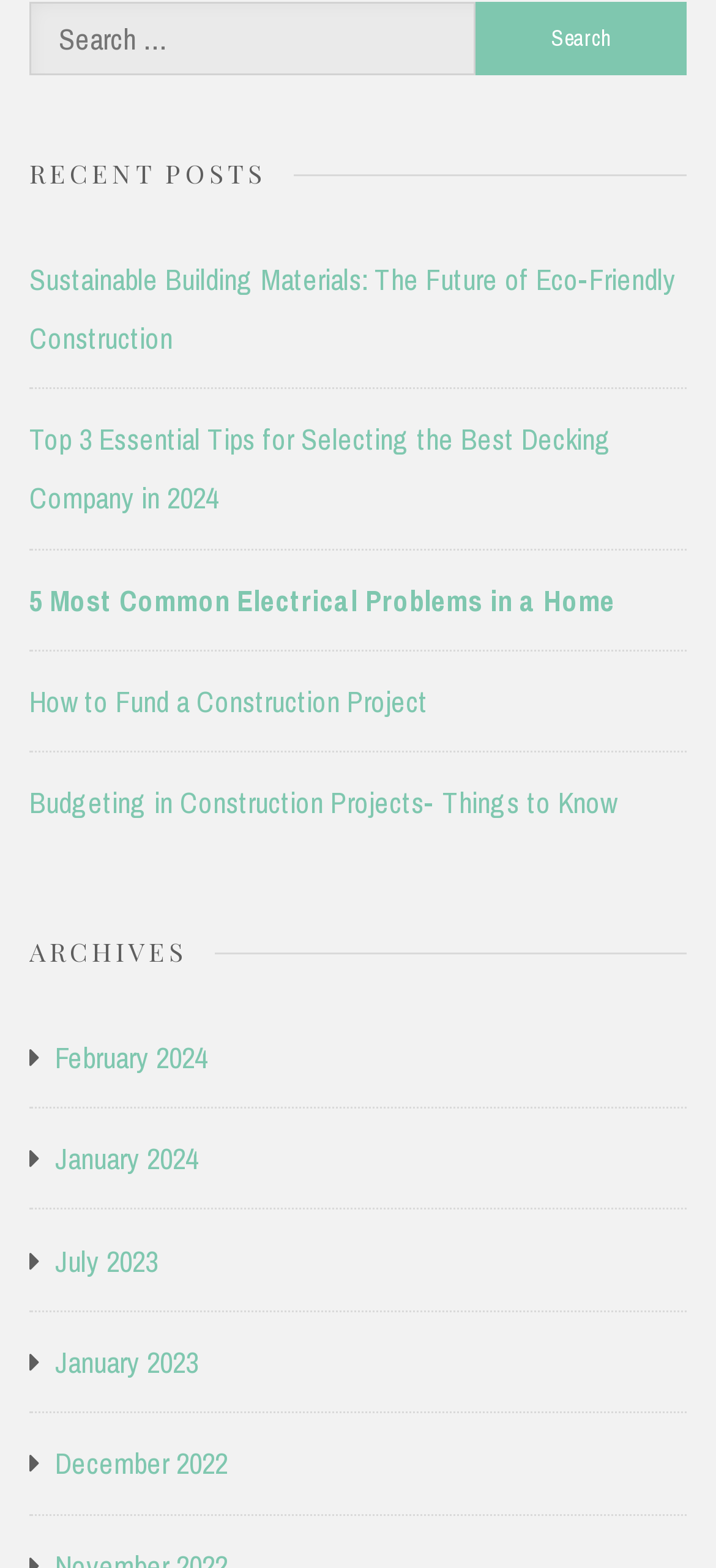Identify the bounding box for the UI element that is described as follows: "July 2023".

[0.077, 0.785, 0.221, 0.822]